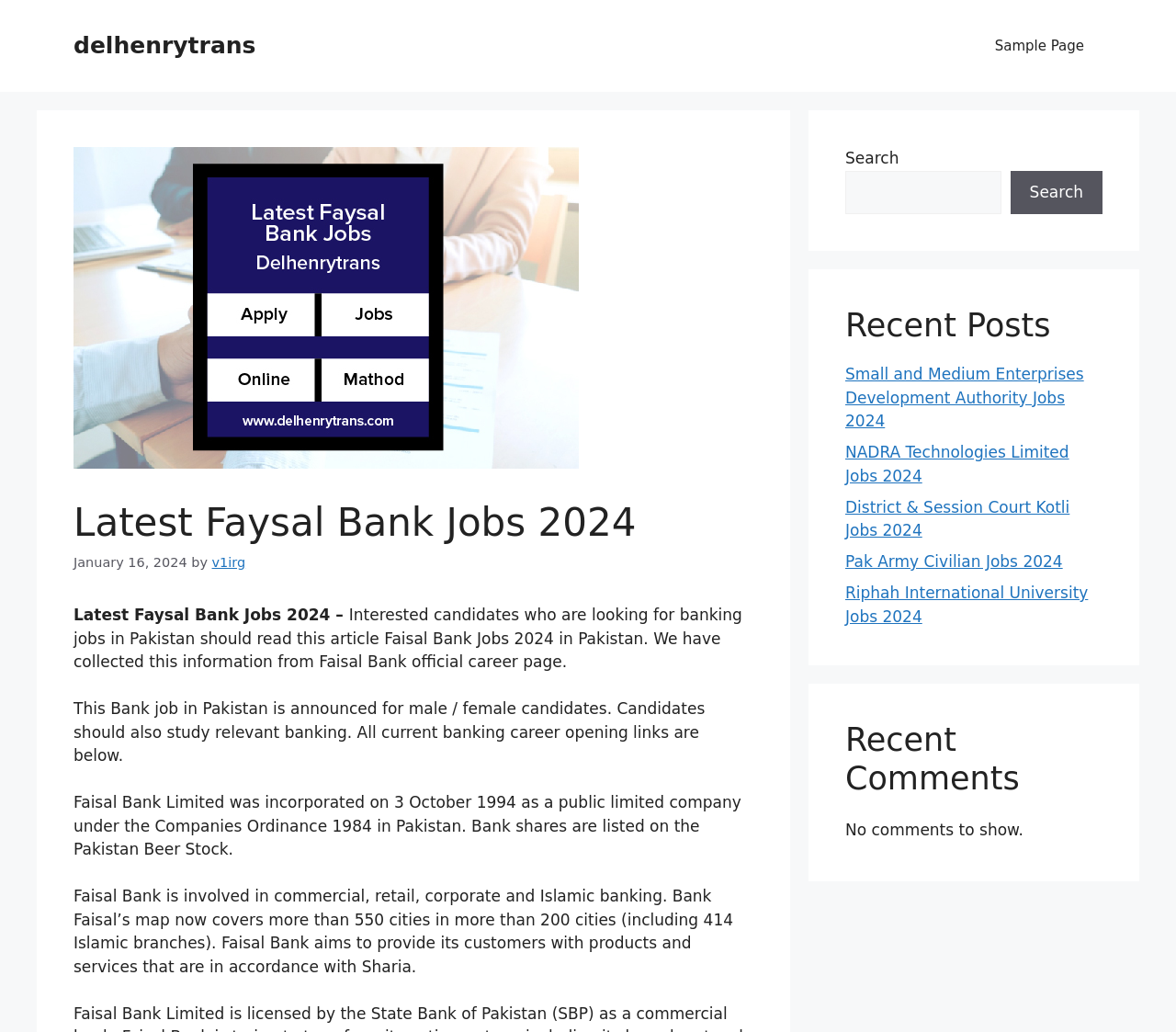Please provide a brief answer to the following inquiry using a single word or phrase:
How many Islamic branches does Faysal Bank have?

414